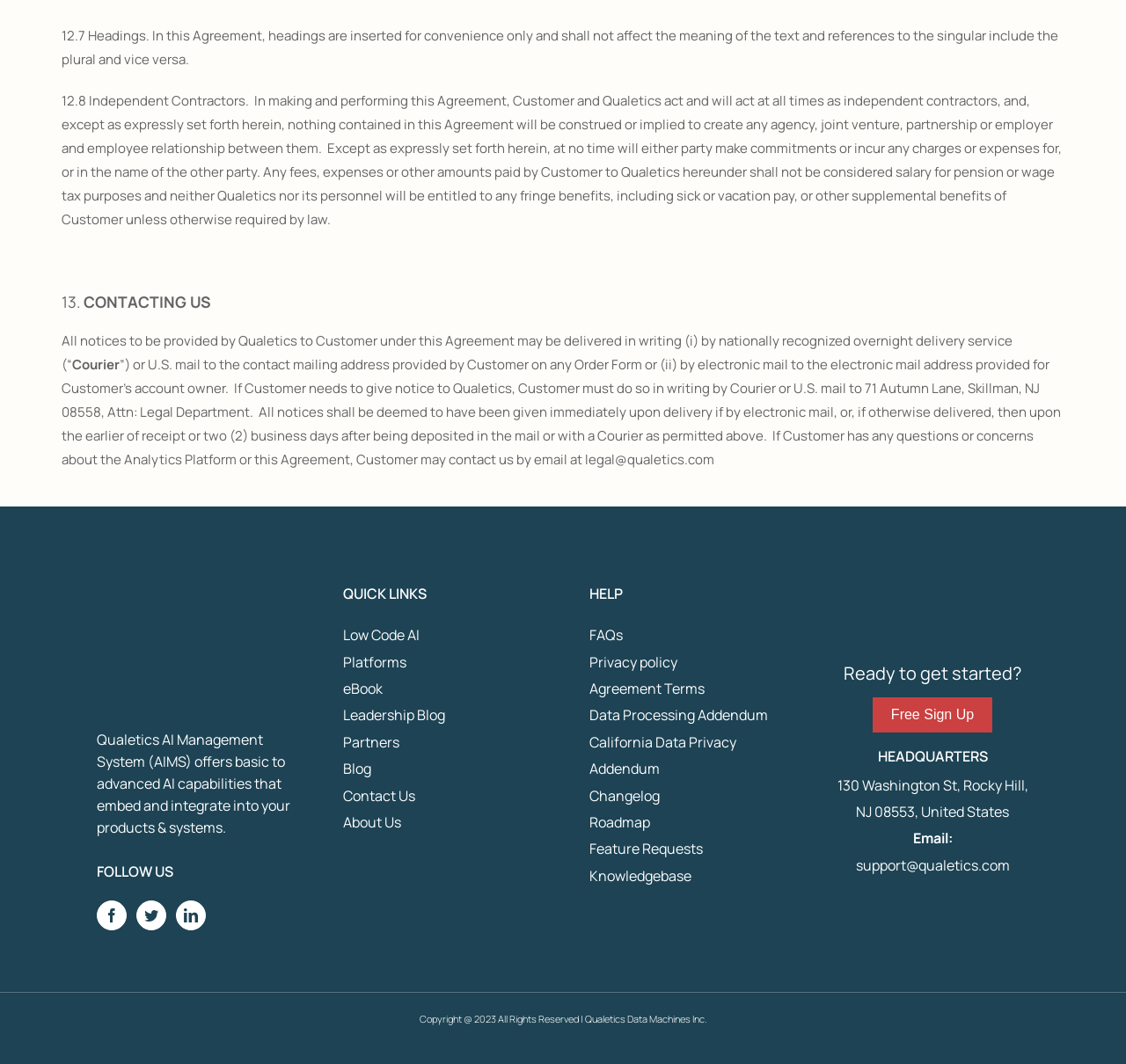Please predict the bounding box coordinates (top-left x, top-left y, bottom-right x, bottom-right y) for the UI element in the screenshot that fits the description: California Data Privacy Addendum

[0.523, 0.688, 0.654, 0.732]